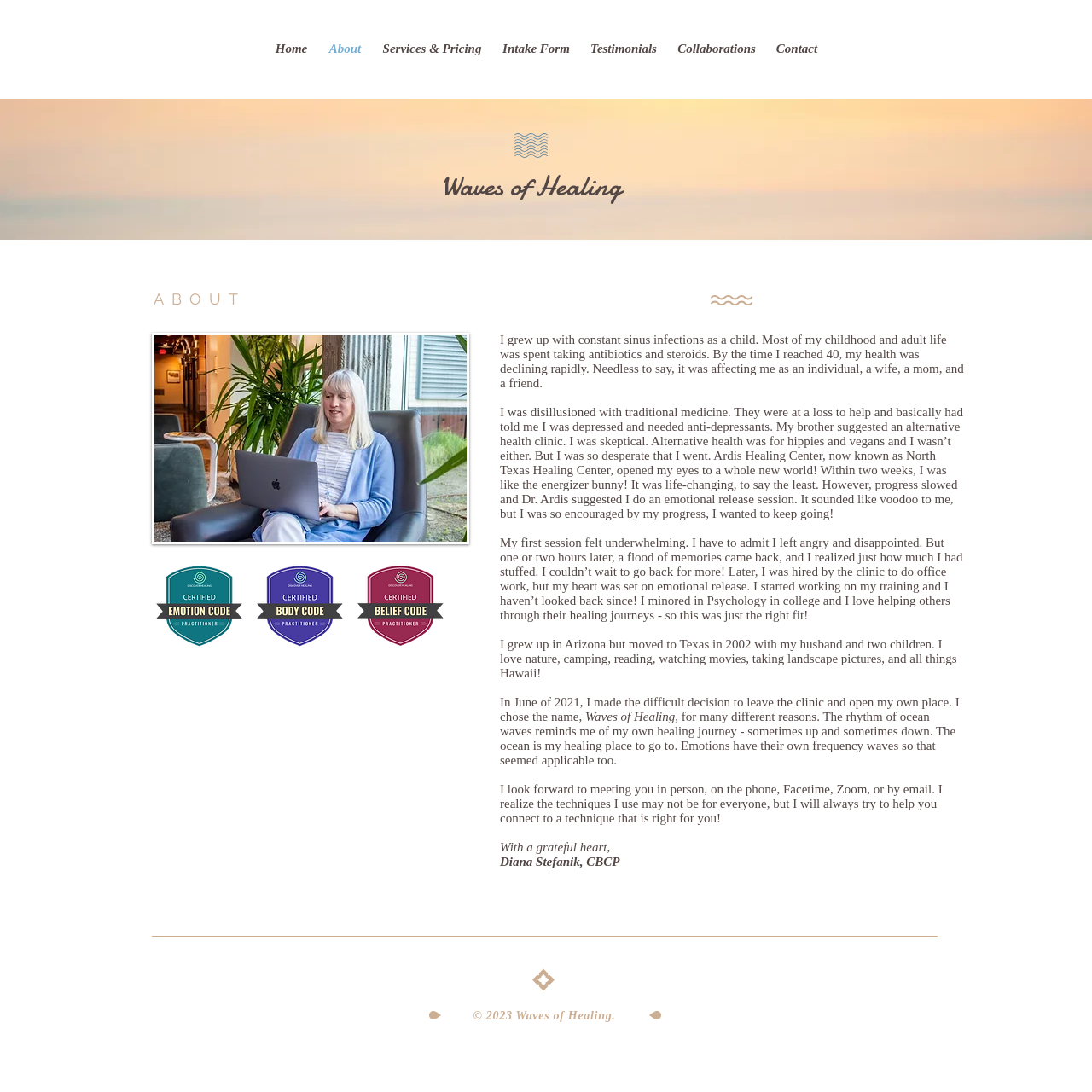Pinpoint the bounding box coordinates of the clickable element to carry out the following instruction: "Read about Diana Stefanik."

[0.139, 0.305, 0.43, 0.498]